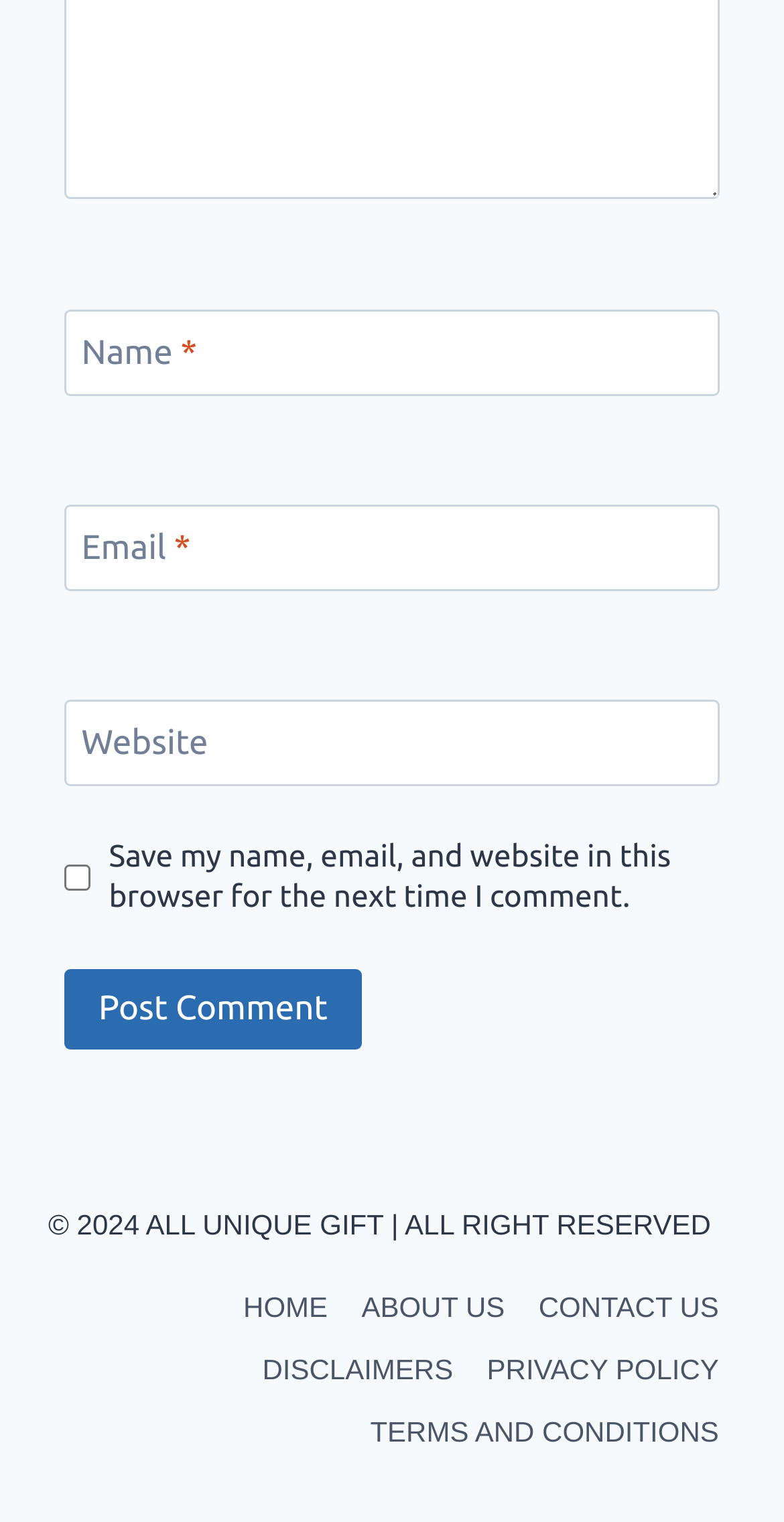What is the copyright year?
Utilize the information in the image to give a detailed answer to the question.

The StaticText element with the text '© 2024 ALL UNIQUE GIFT | ALL RIGHT RESERVED' indicates the copyright year is 2024.